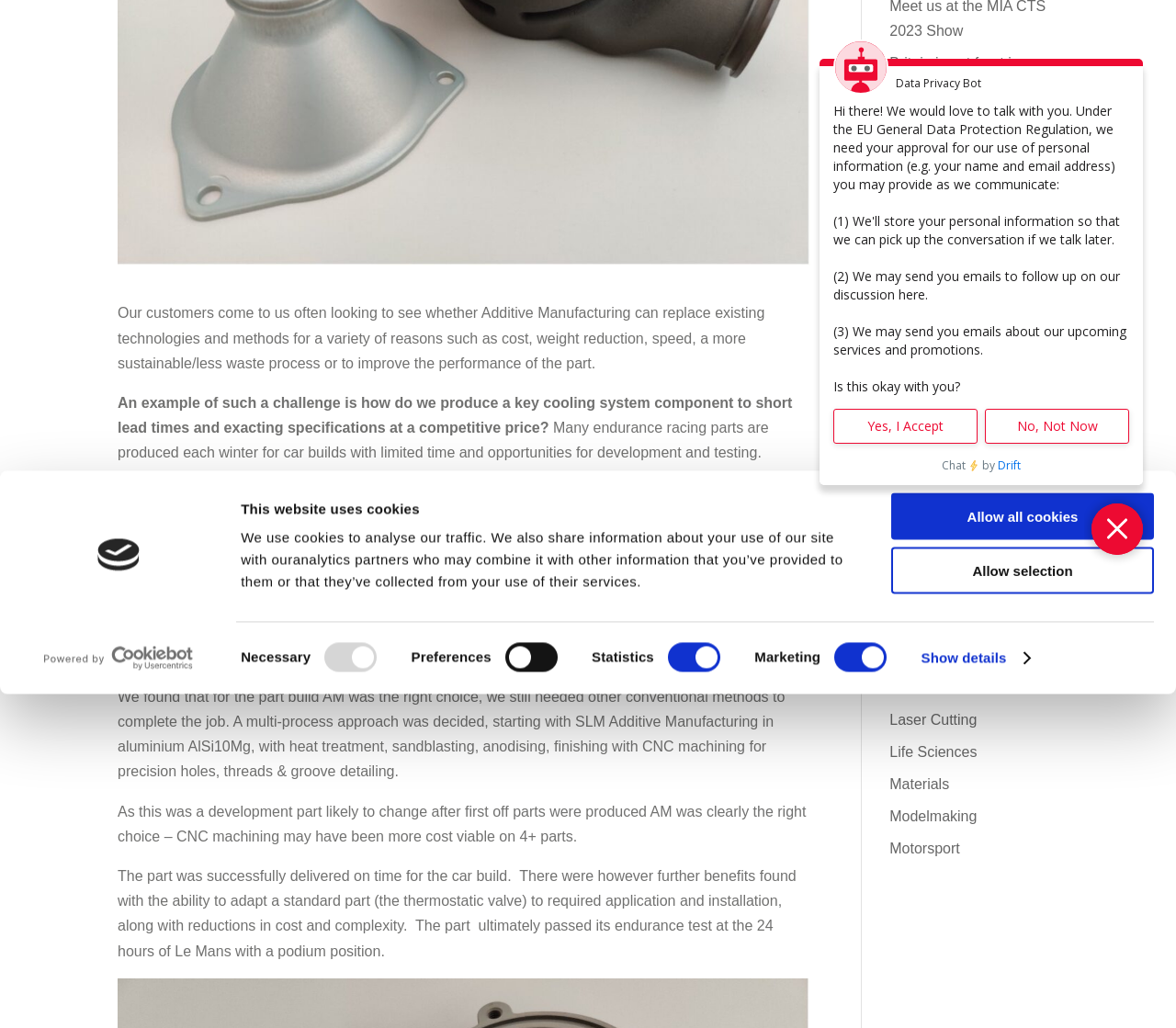Identify the bounding box for the UI element described as: "Powered by Cookiebot". The coordinates should be four float numbers between 0 and 1, i.e., [left, top, right, bottom].

[0.032, 0.524, 0.169, 0.55]